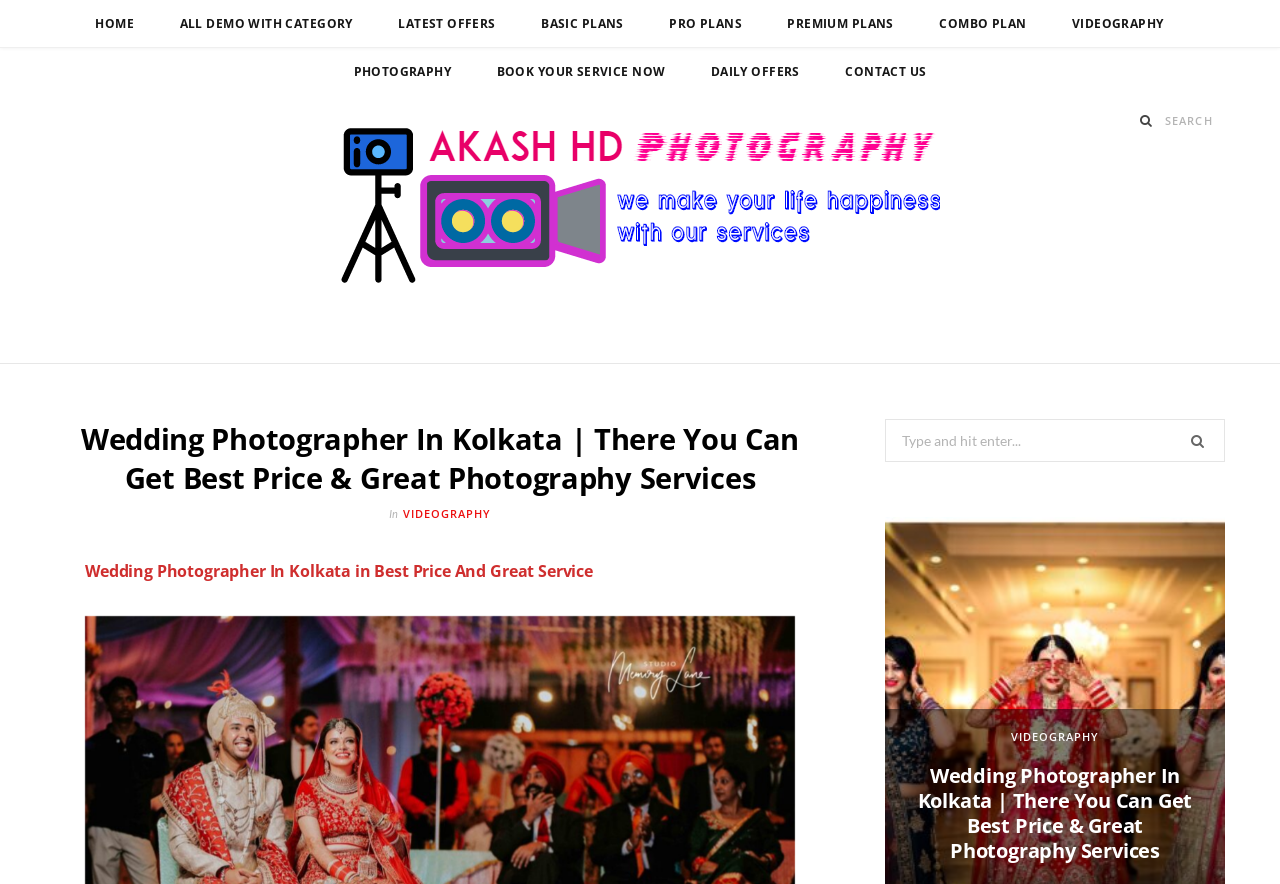For the given element description name="s" placeholder="Search", determine the bounding box coordinates of the UI element. The coordinates should follow the format (top-left x, top-left y, bottom-right x, bottom-right y) and be within the range of 0 to 1.

[0.91, 0.12, 0.957, 0.153]